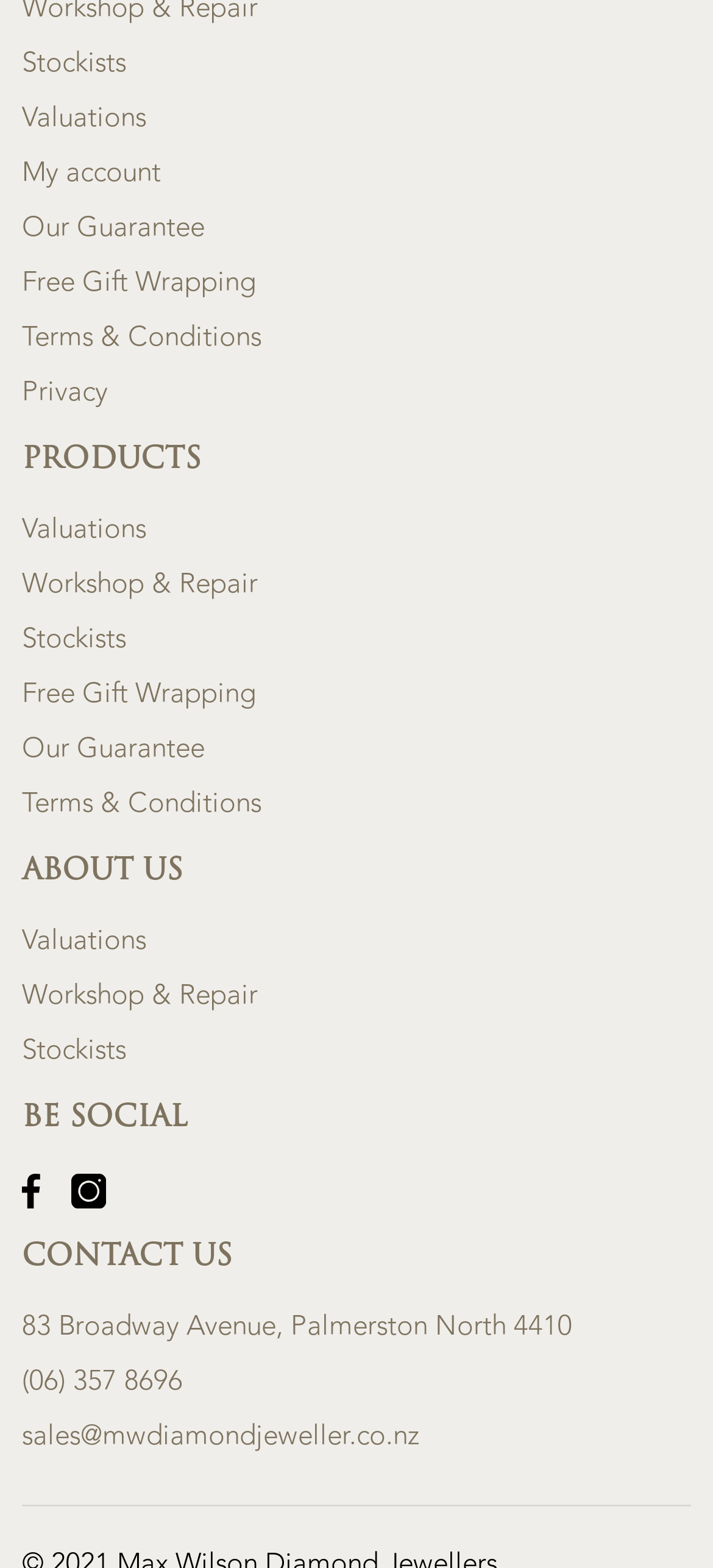What is the first link in the top navigation menu?
Refer to the image and respond with a one-word or short-phrase answer.

Stockists